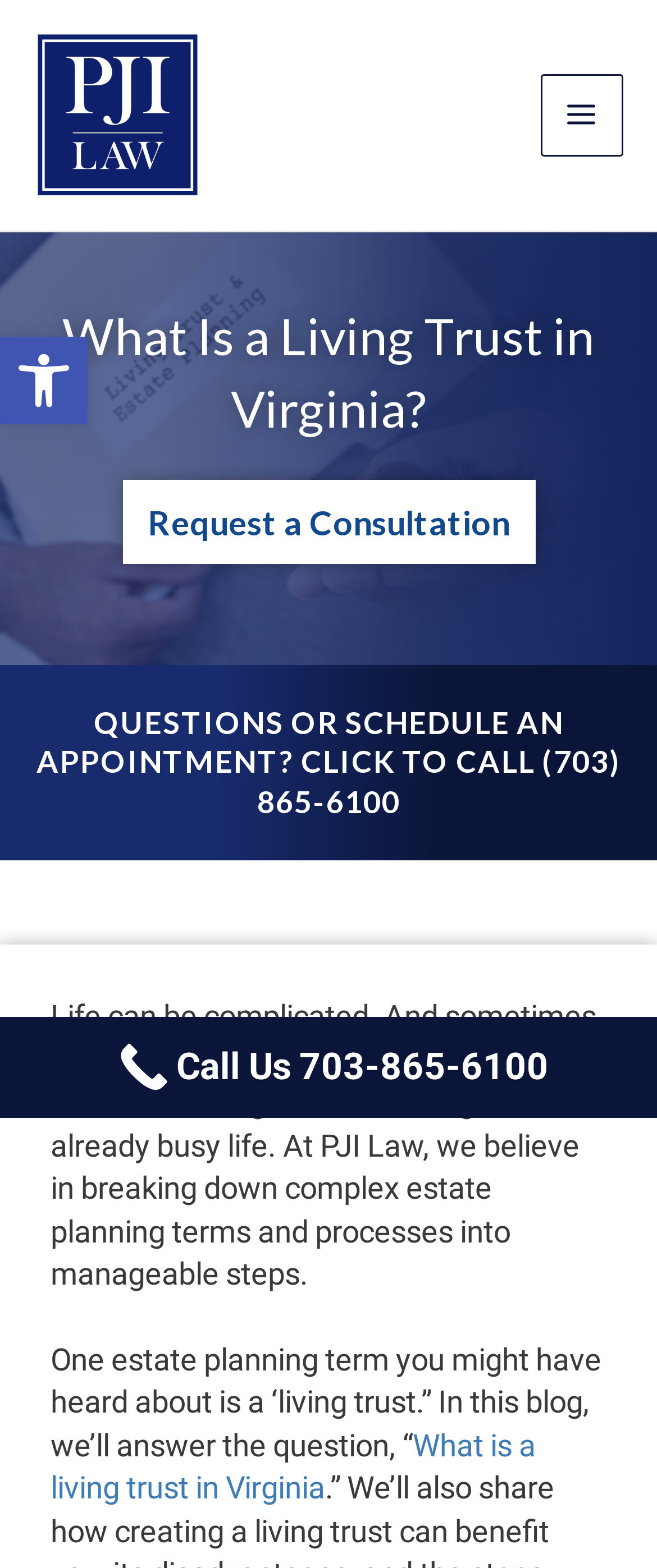Determine the bounding box coordinates of the UI element described below. Use the format (top-left x, top-left y, bottom-right x, bottom-right y) with floating point numbers between 0 and 1: Main Menu

[0.822, 0.047, 0.949, 0.1]